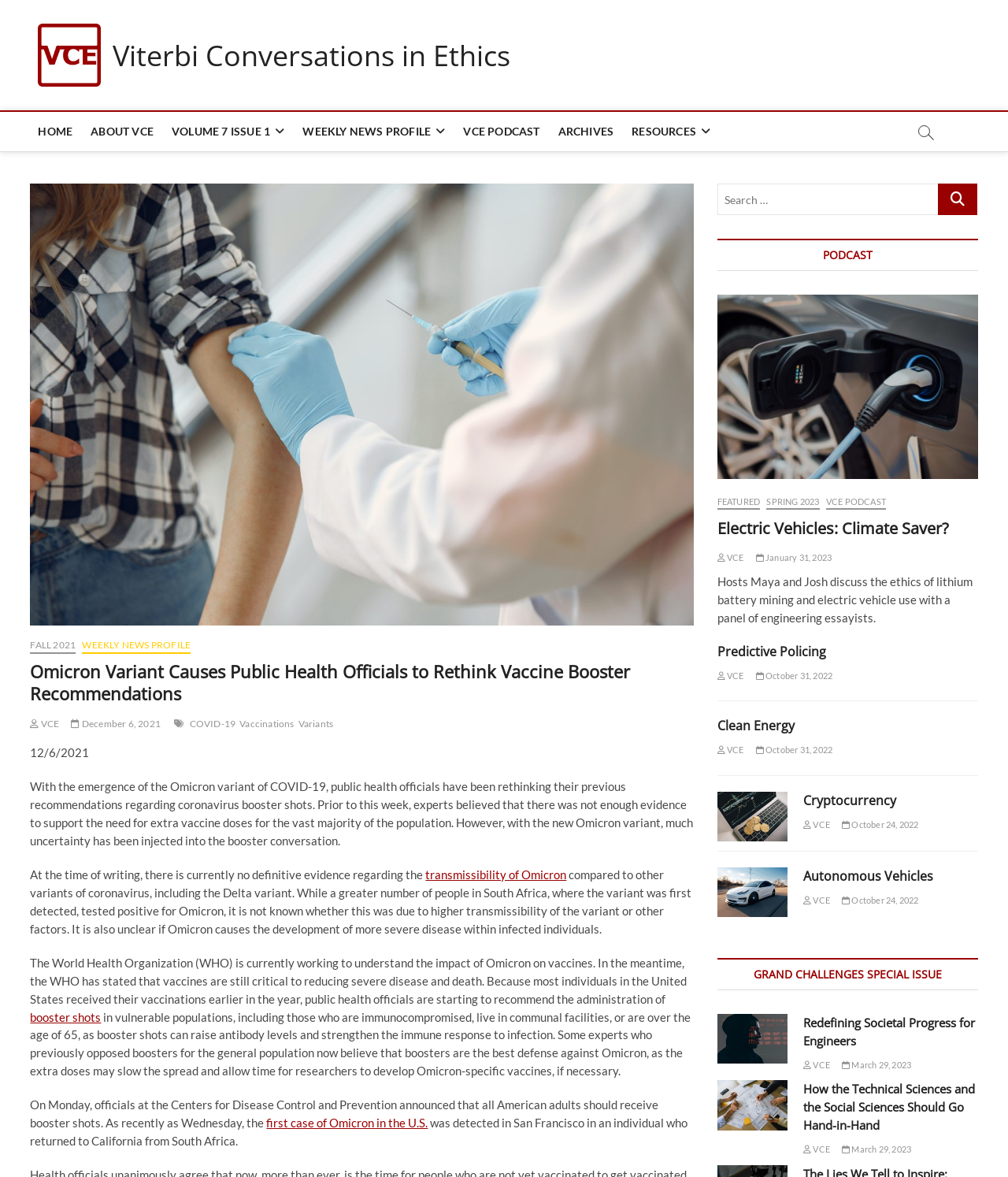What is the main heading displayed on the webpage? Please provide the text.

Omicron Variant Causes Public Health Officials to Rethink Vaccine Booster Recommendations